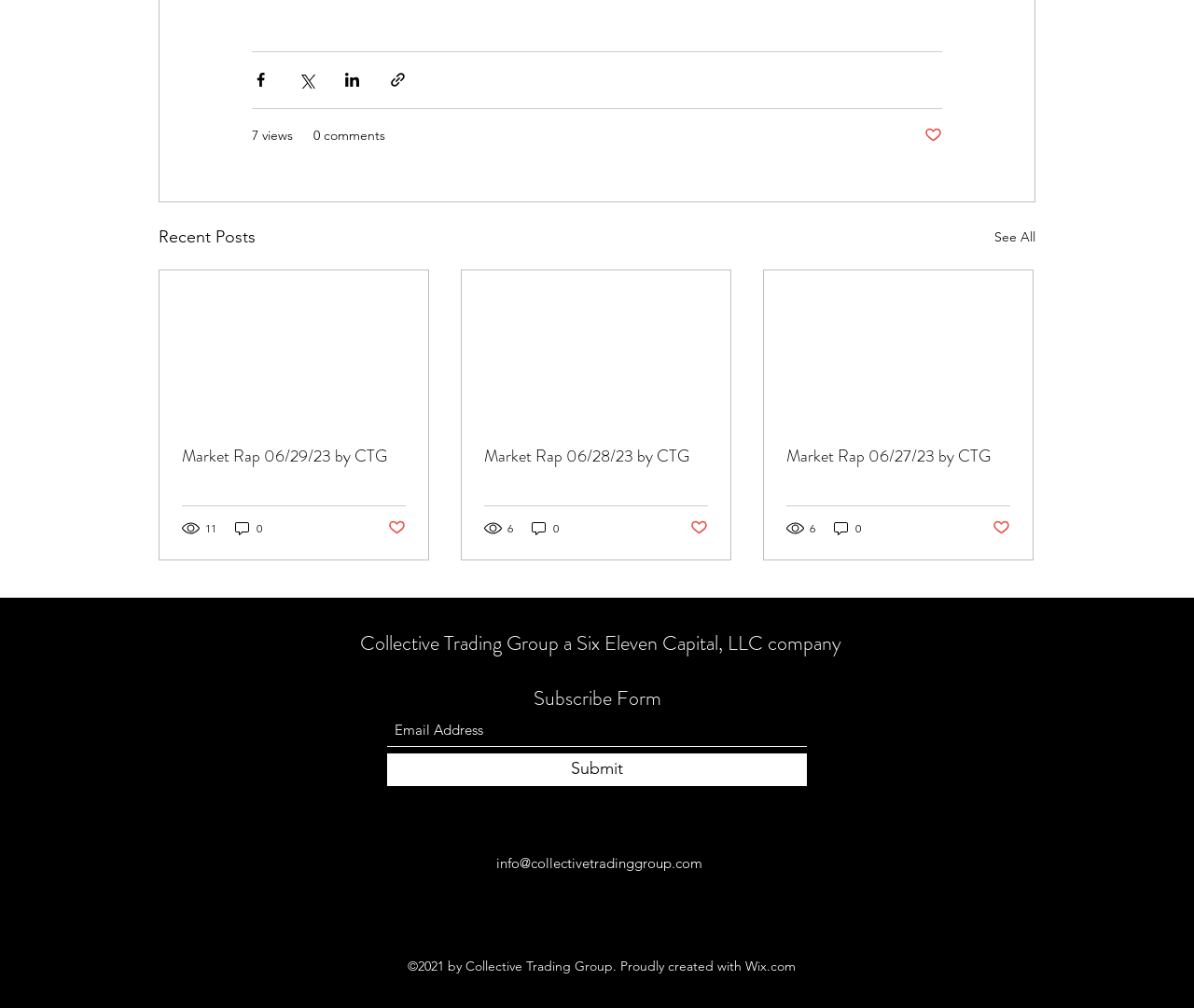Respond to the question below with a single word or phrase:
What is the name of the company?

Collective Trading Group